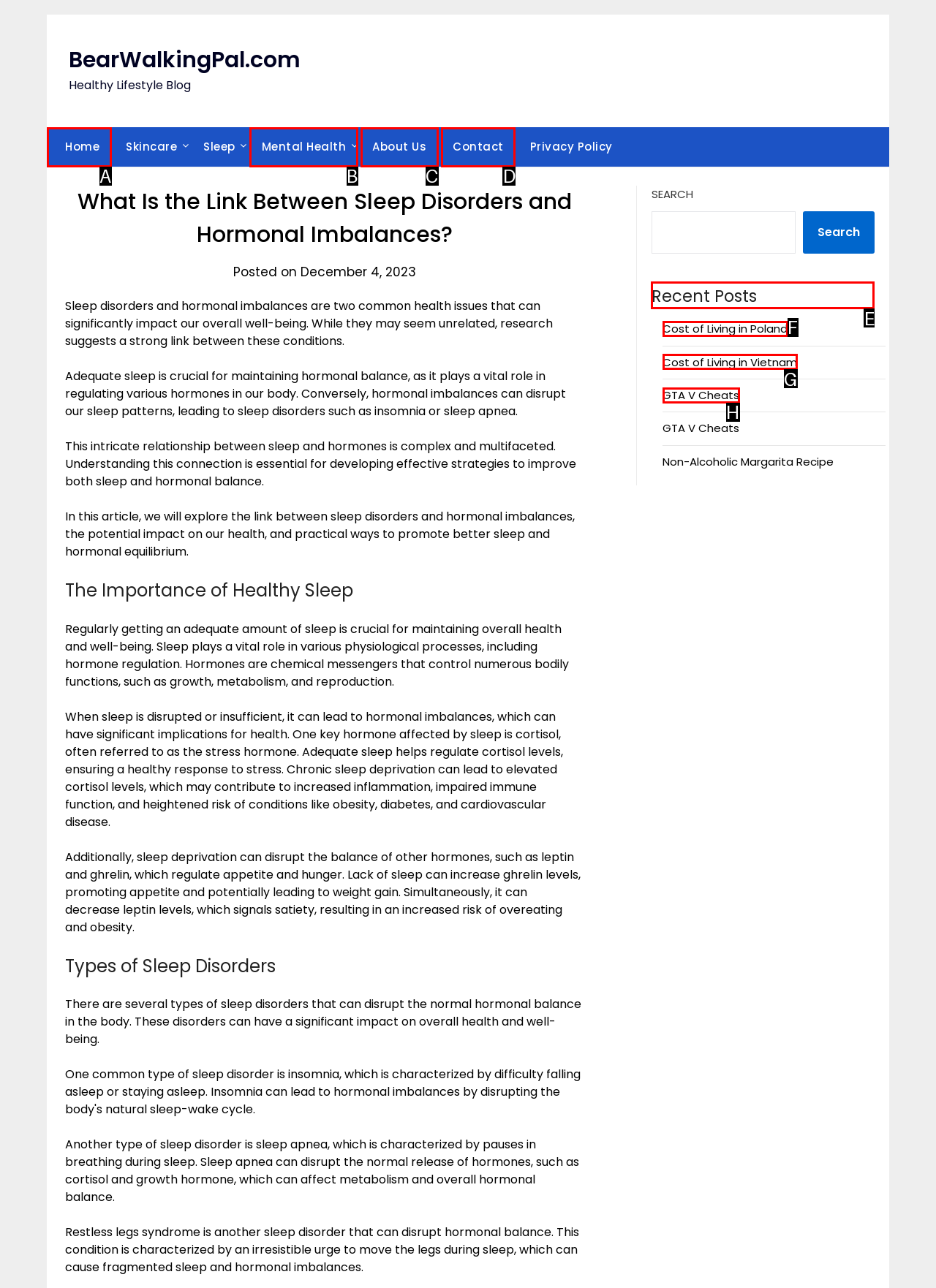Among the marked elements in the screenshot, which letter corresponds to the UI element needed for the task: Check the 'Recent Posts'?

E